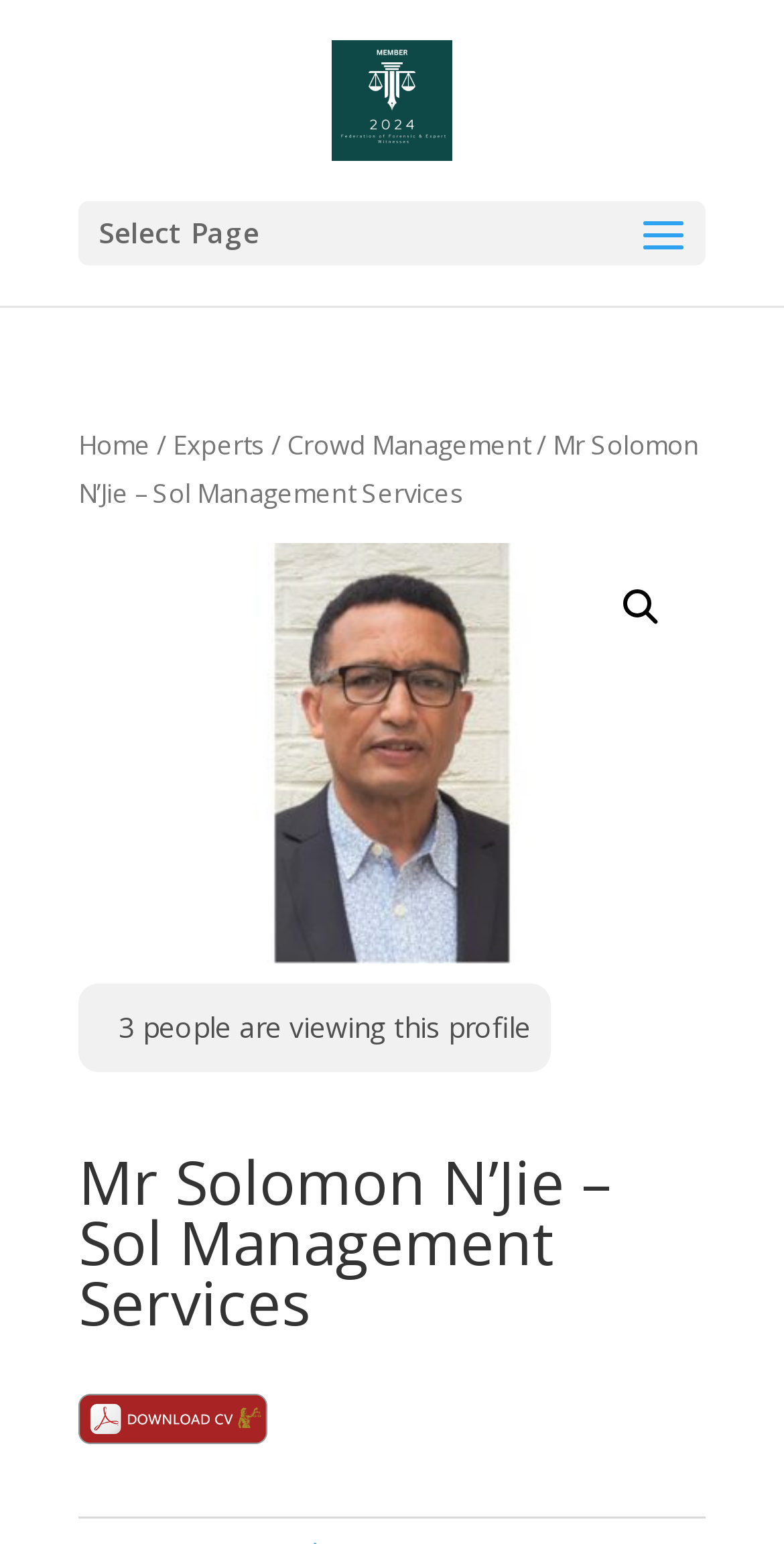Extract the main headline from the webpage and generate its text.

Mr Solomon N’Jie – Sol Management Services